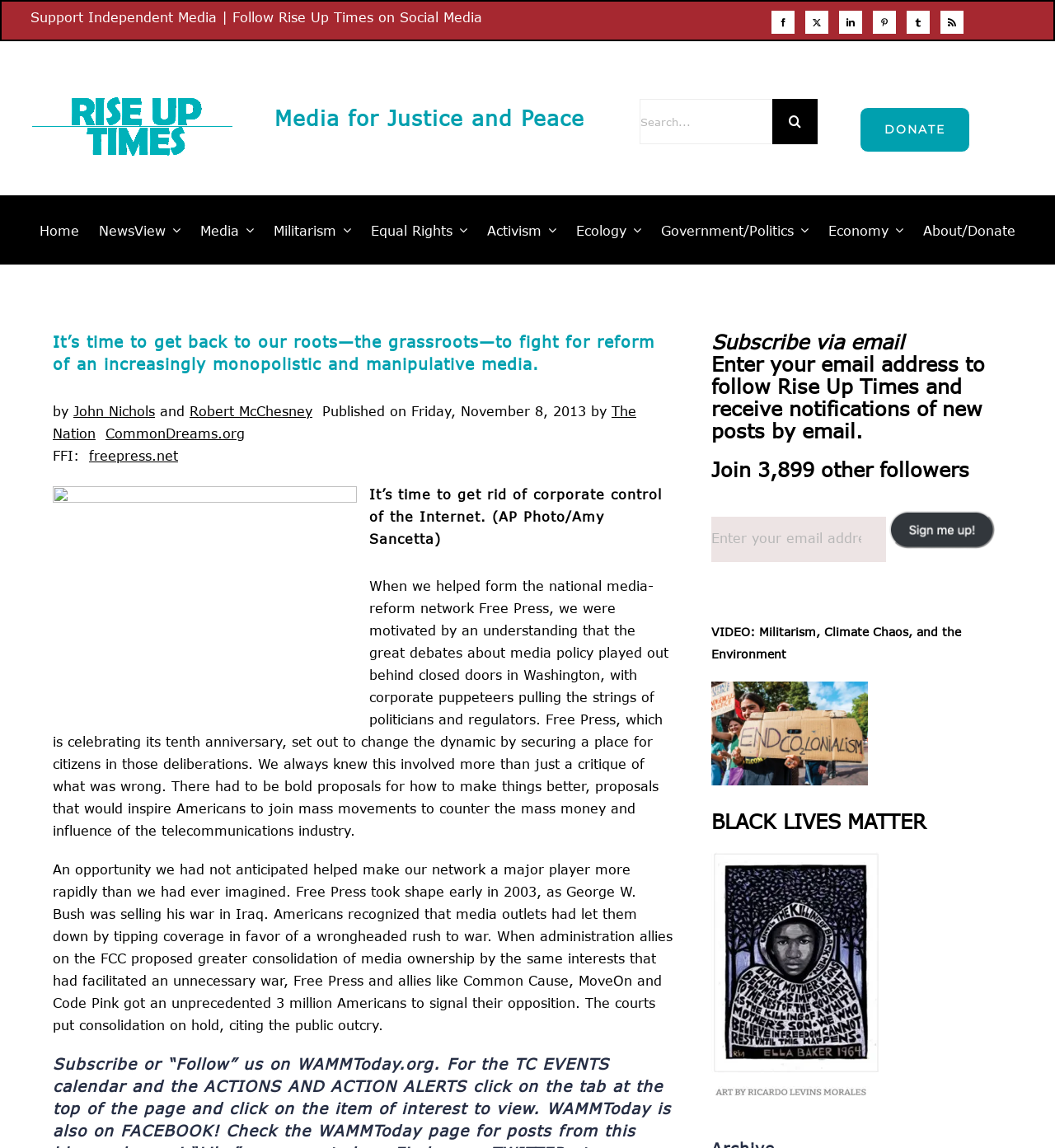Give a short answer to this question using one word or a phrase:
What is the topic of the article?

Media reform